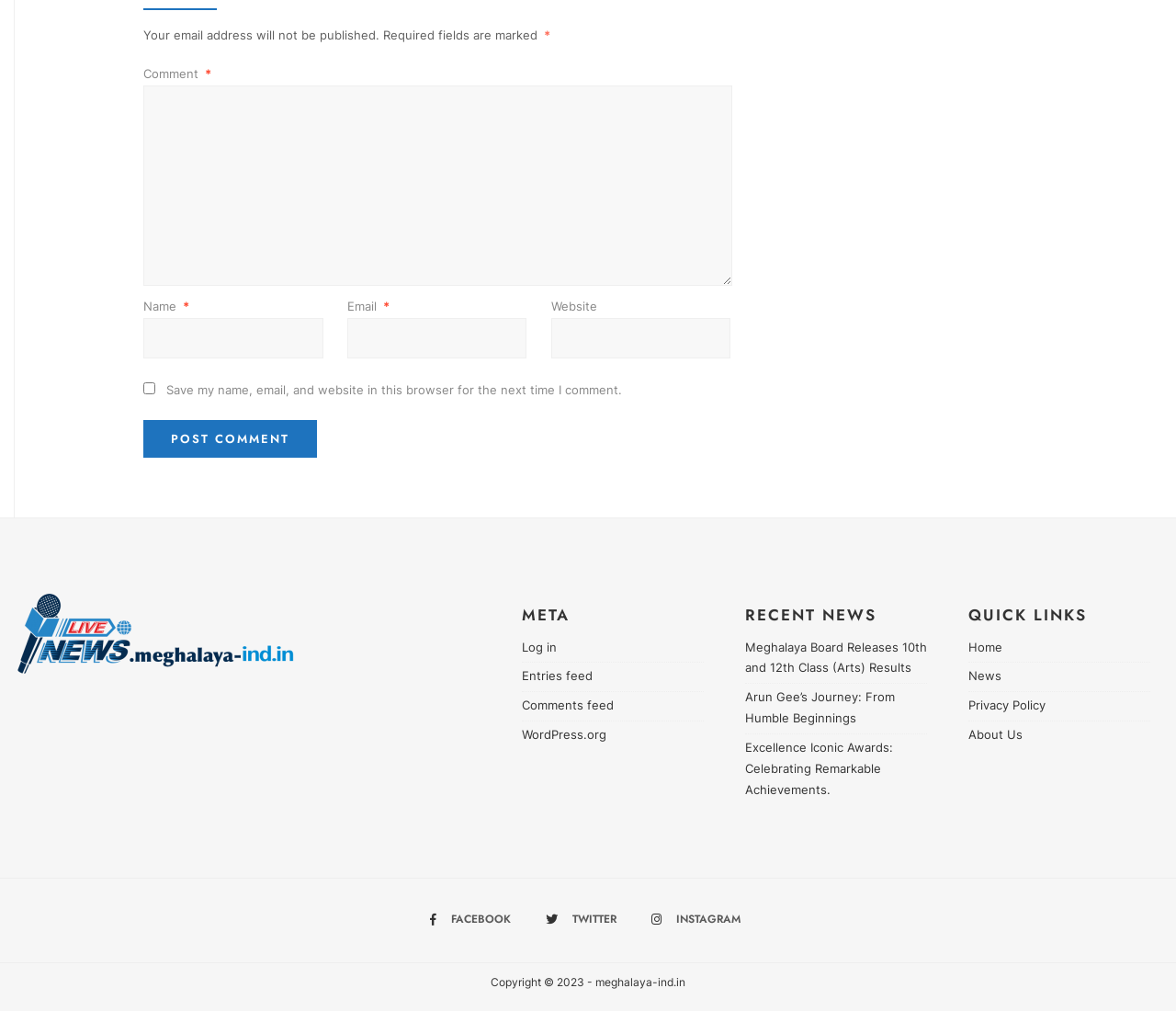Refer to the screenshot and give an in-depth answer to this question: What is the copyright year mentioned at the bottom of the page?

The static text at the bottom of the page reads 'Copyright © 2023 - meghalaya-ind.in', indicating that the copyright year is 2023.